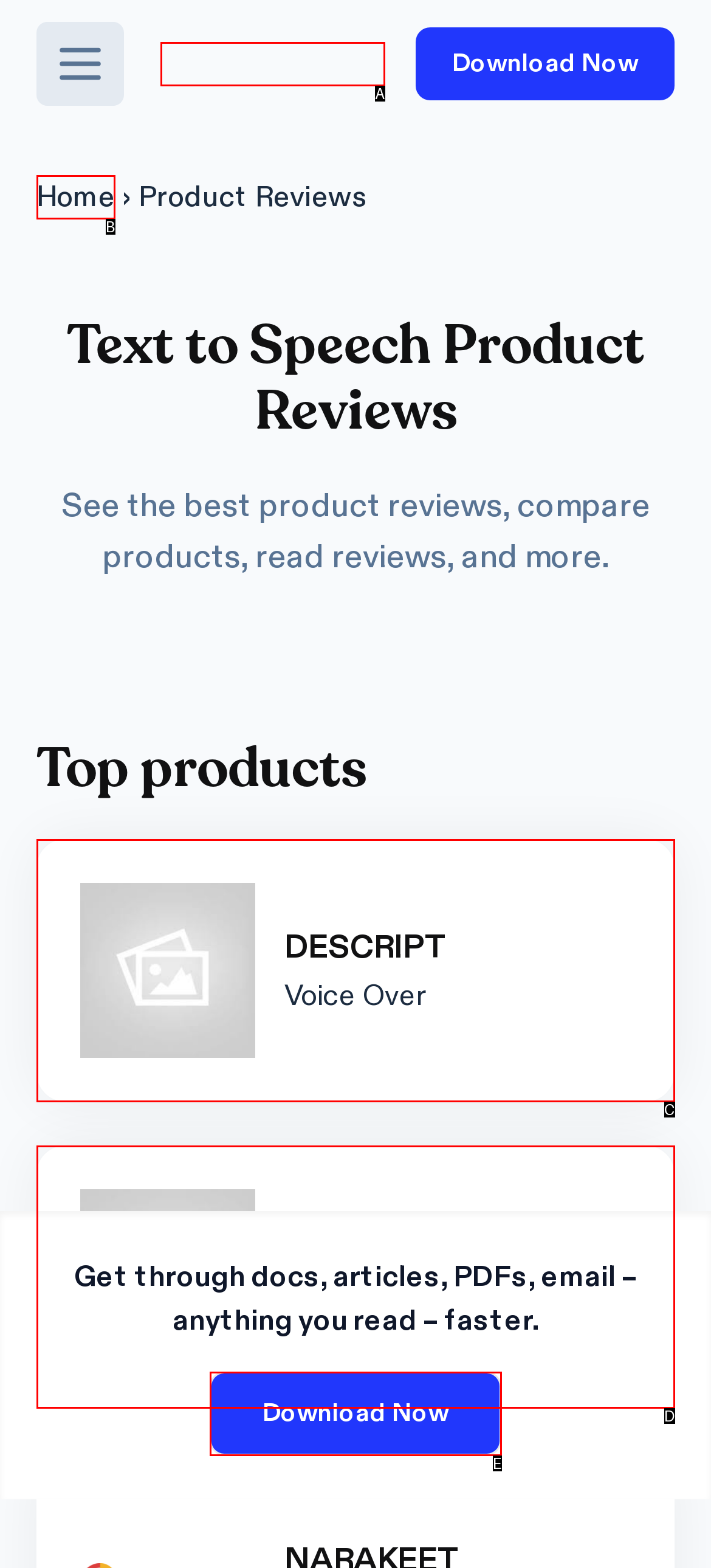Choose the option that matches the following description: alt="speechify-light"
Answer with the letter of the correct option.

A